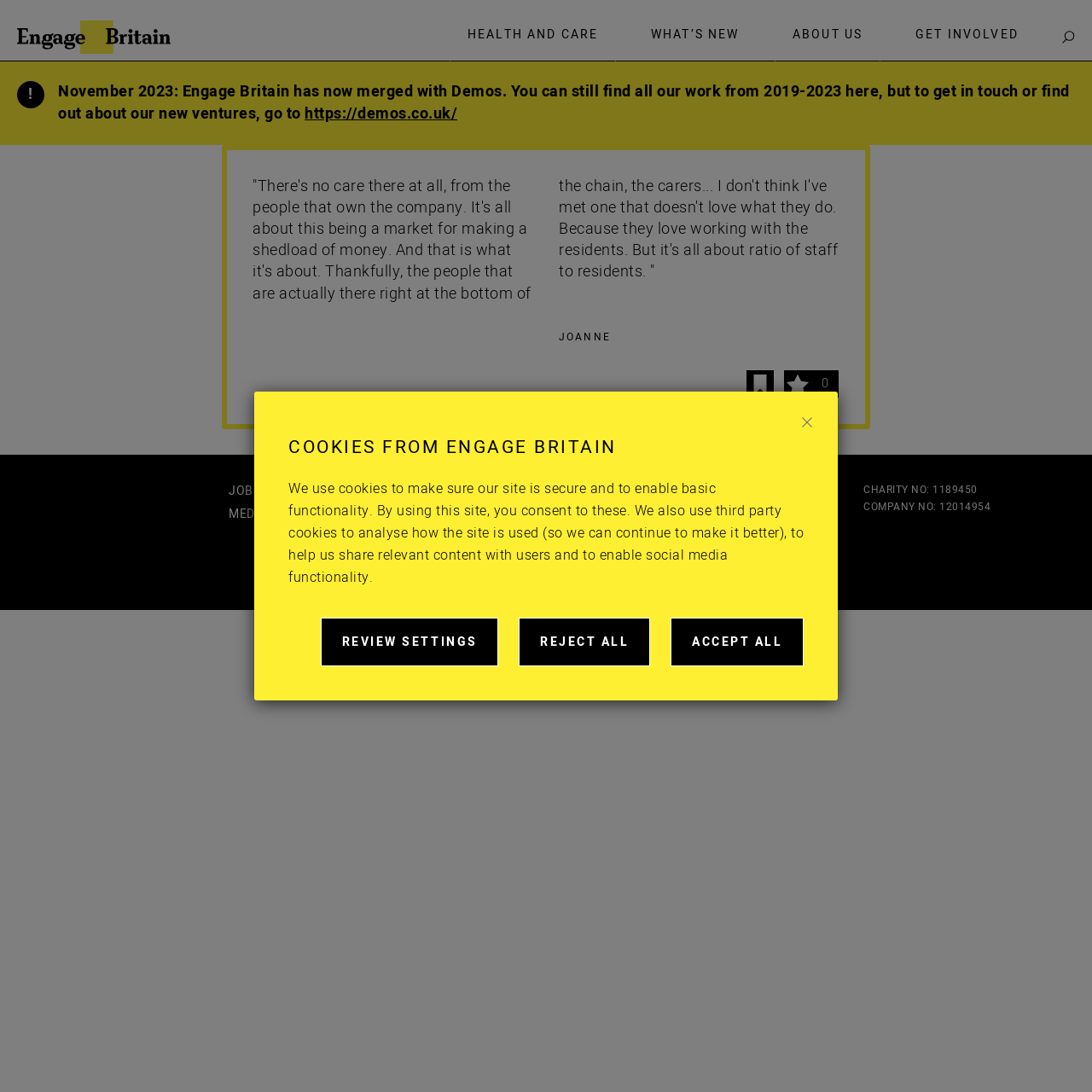Kindly provide the bounding box coordinates of the section you need to click on to fulfill the given instruction: "Bookmark There’s no care there at all".

[0.684, 0.339, 0.709, 0.364]